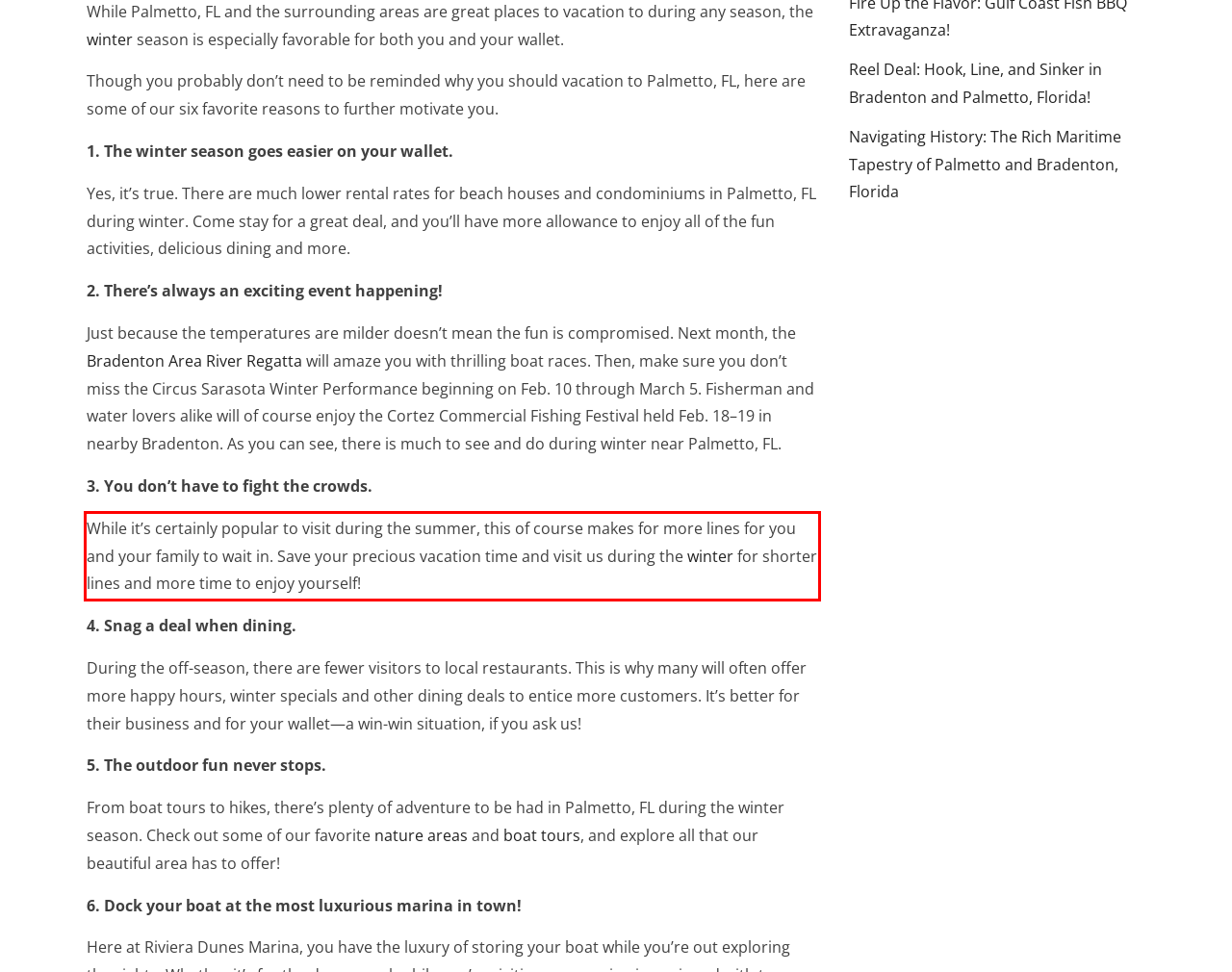Given a webpage screenshot with a red bounding box, perform OCR to read and deliver the text enclosed by the red bounding box.

While it’s certainly popular to visit during the summer, this of course makes for more lines for you and your family to wait in. Save your precious vacation time and visit us during the winter for shorter lines and more time to enjoy yourself!